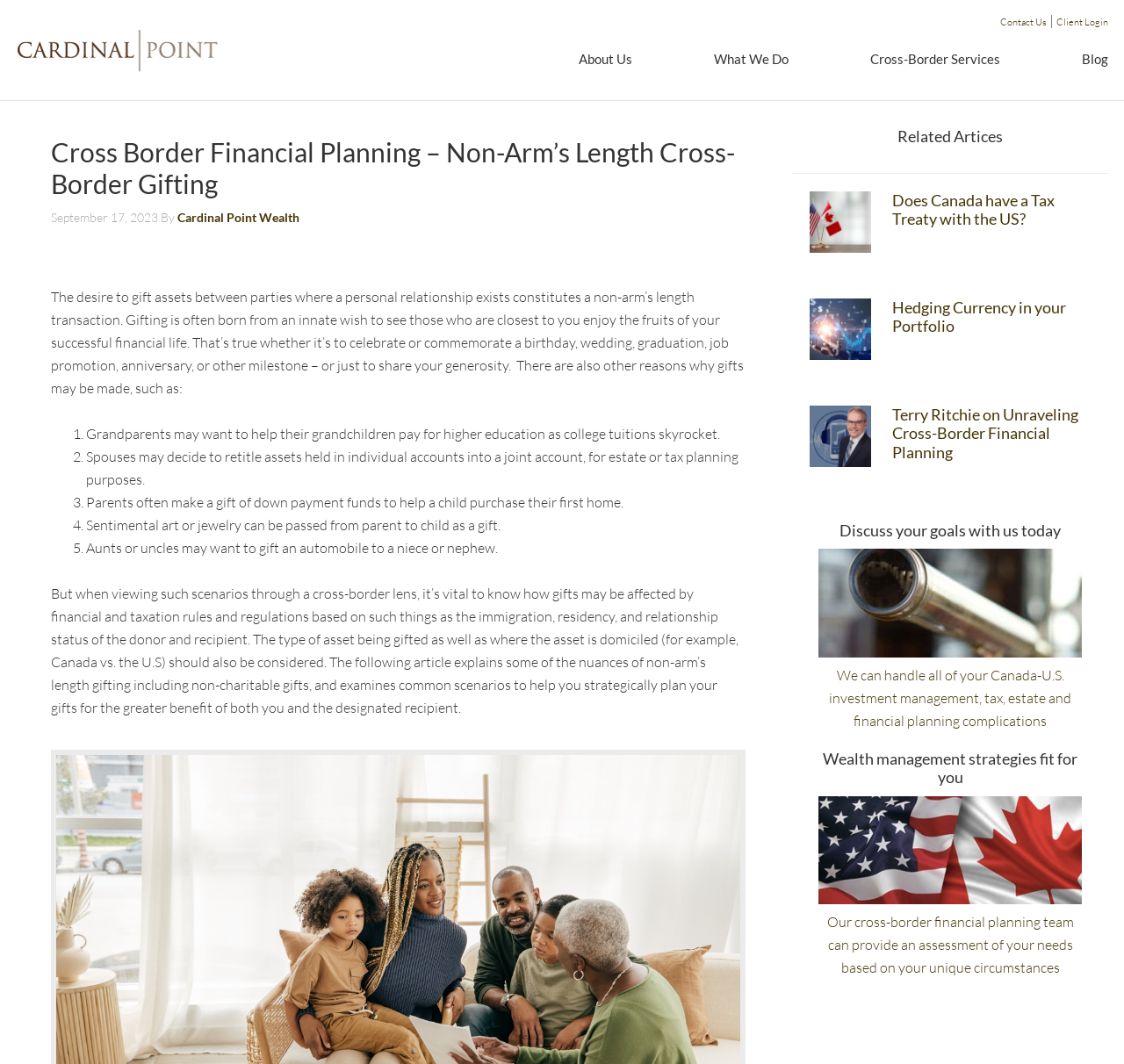Please identify the bounding box coordinates of the element's region that I should click in order to complete the following instruction: "Click on Contact Us". The bounding box coordinates consist of four float numbers between 0 and 1, i.e., [left, top, right, bottom].

[0.89, 0.015, 0.931, 0.026]